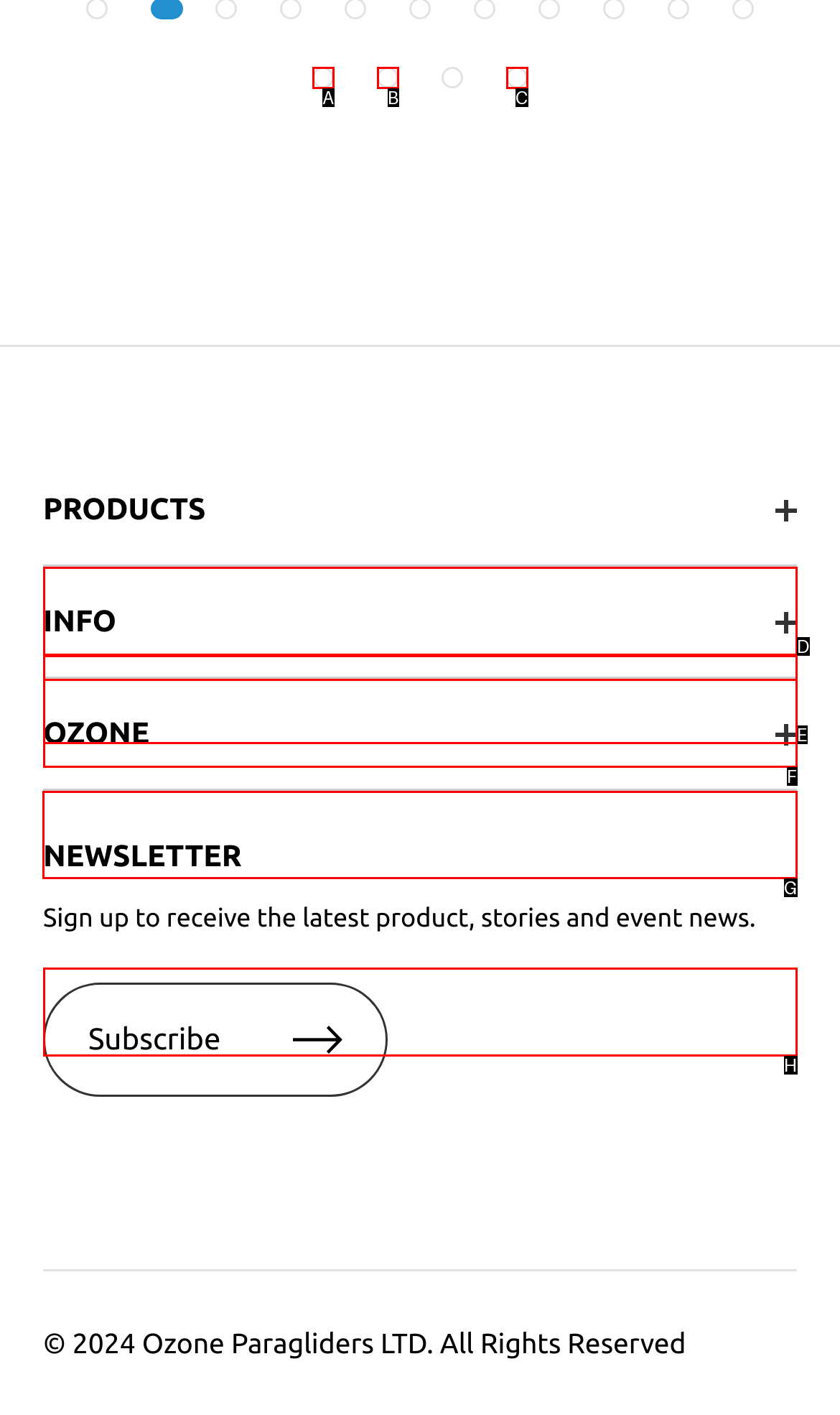Point out the specific HTML element to click to complete this task: View Ozone Team Reply with the letter of the chosen option.

G